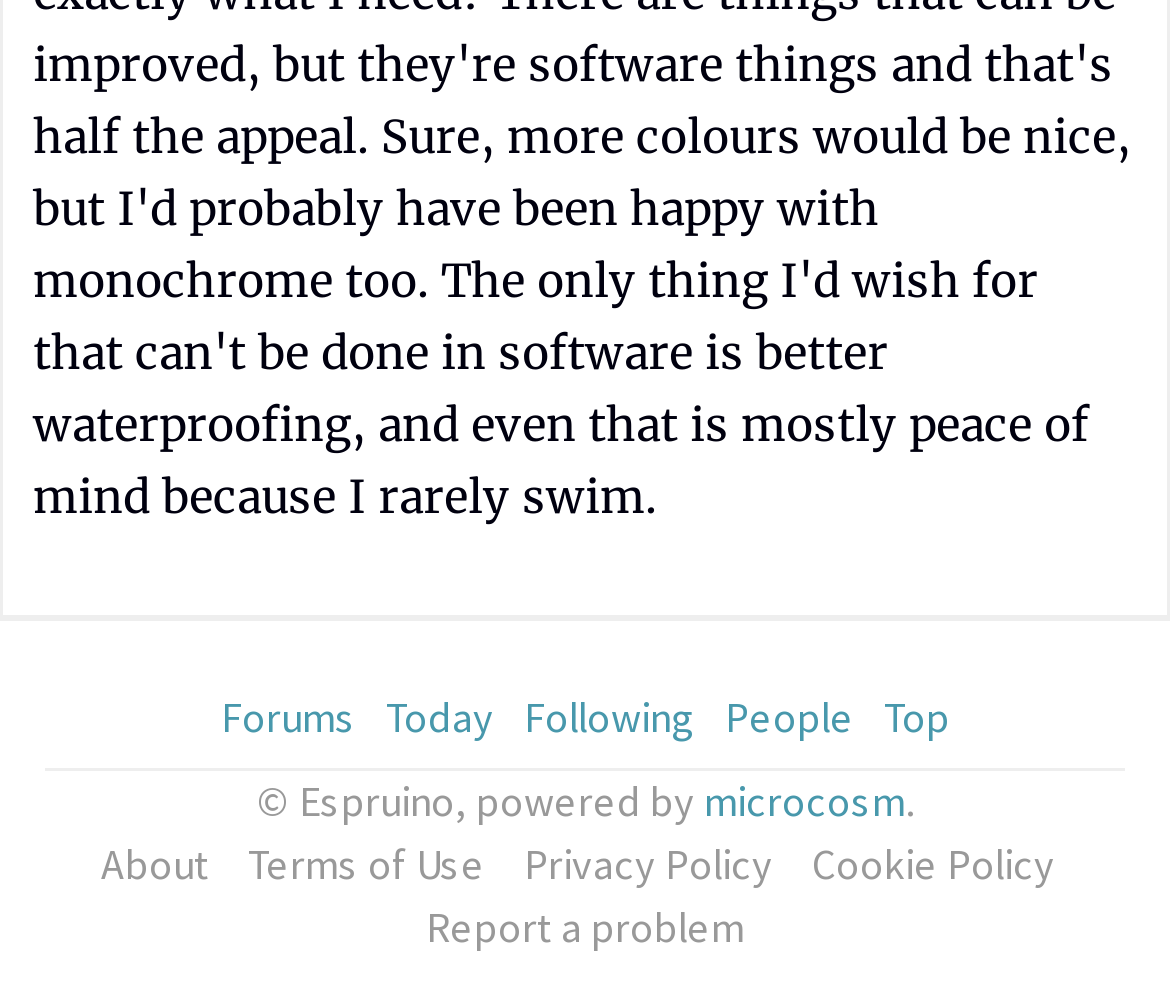Using the description: "Privacy Policy", determine the UI element's bounding box coordinates. Ensure the coordinates are in the format of four float numbers between 0 and 1, i.e., [left, top, right, bottom].

[0.435, 0.83, 0.673, 0.893]